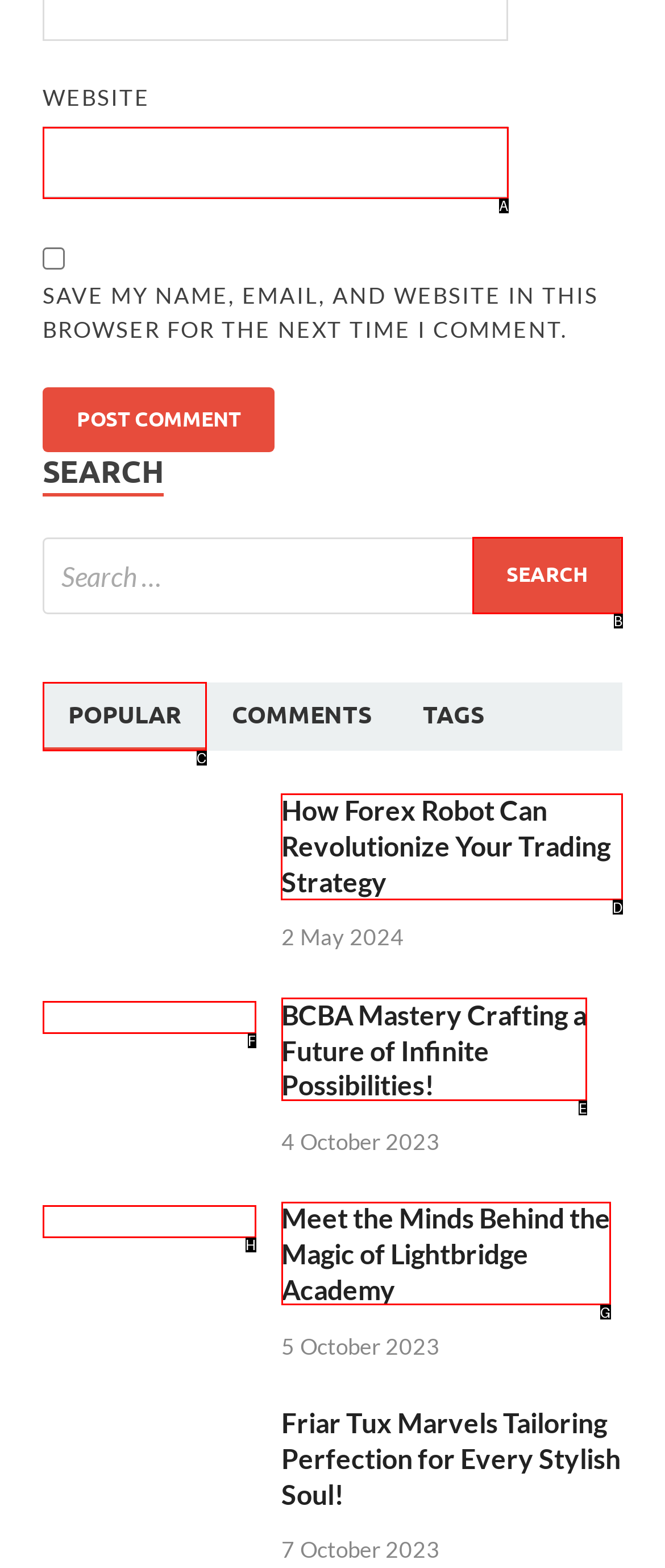From the options shown in the screenshot, tell me which lettered element I need to click to complete the task: Read about Forex Robot.

D